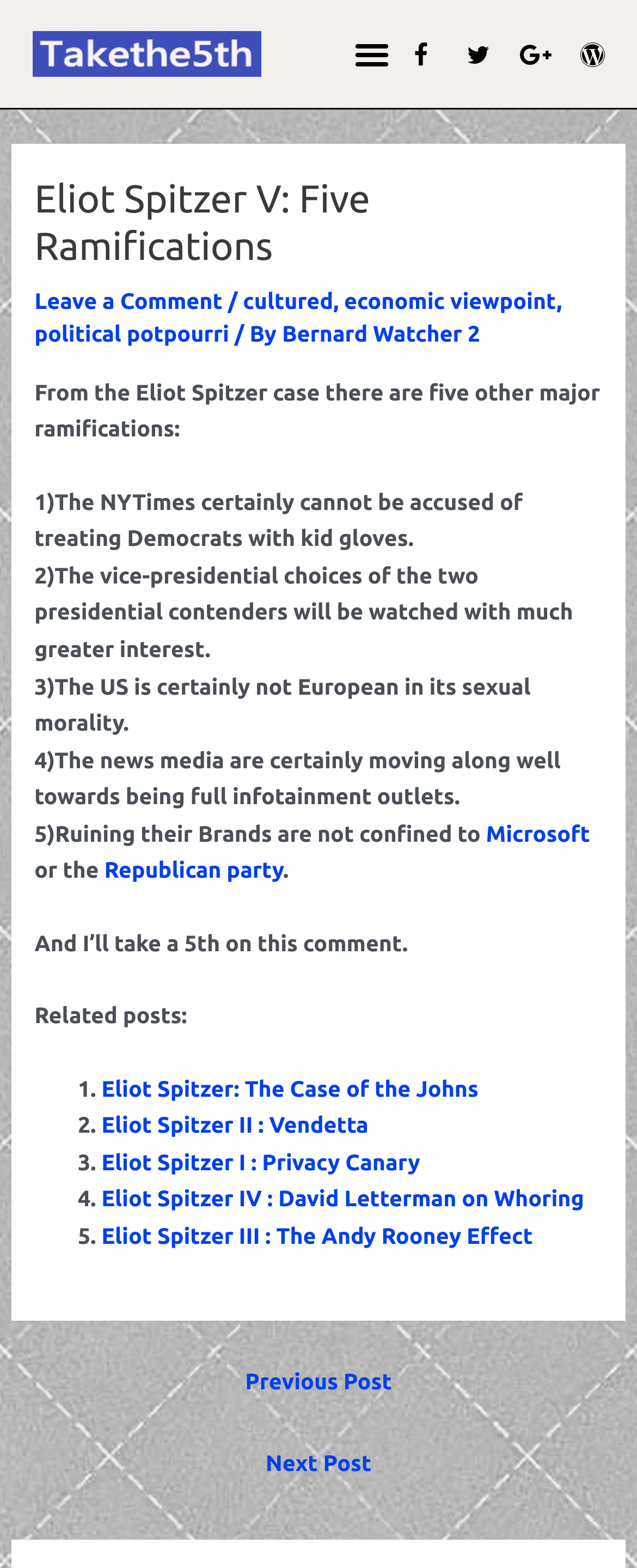Given the description of a UI element: "economic viewpoint", identify the bounding box coordinates of the matching element in the webpage screenshot.

[0.54, 0.184, 0.874, 0.2]